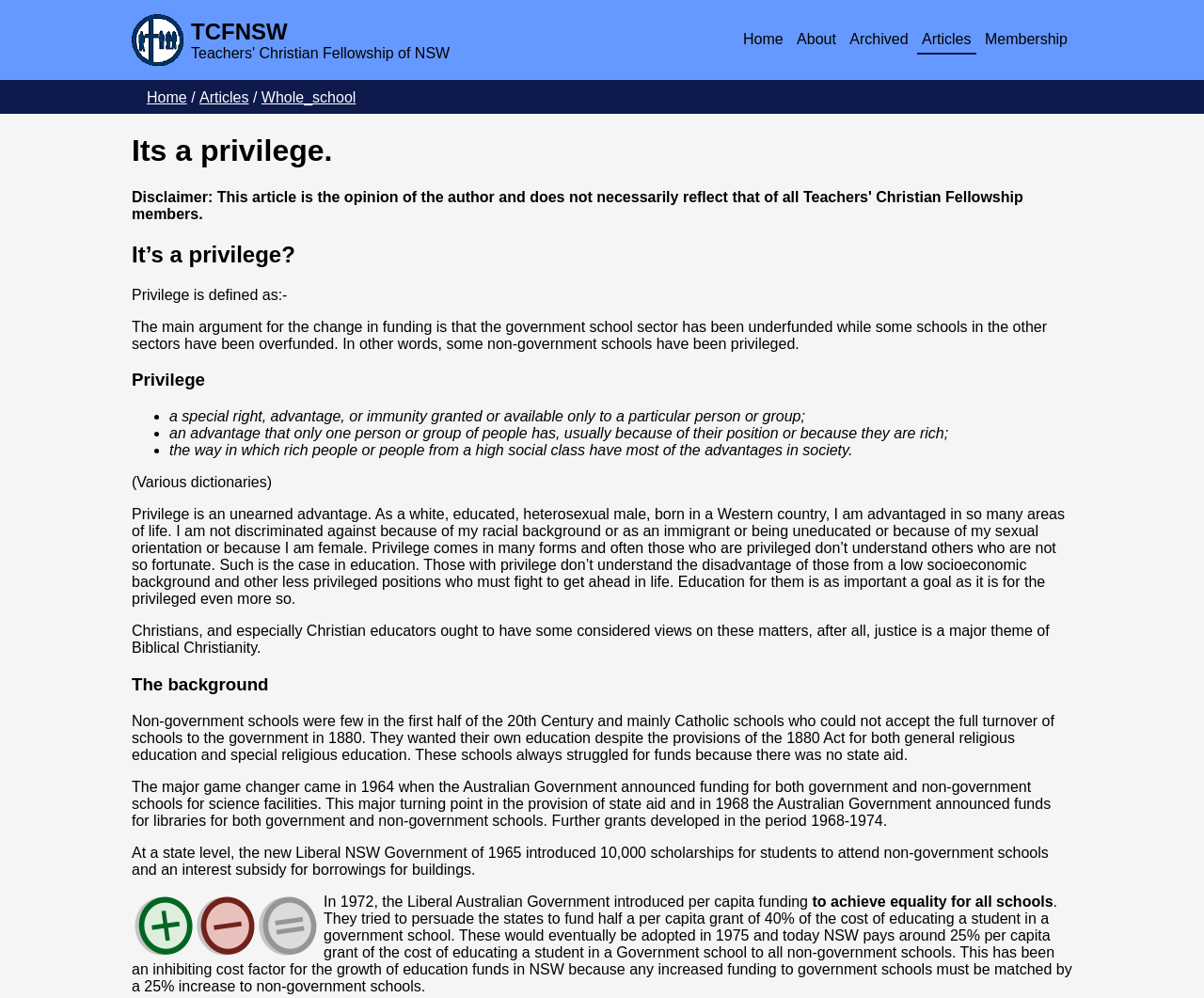Locate the bounding box coordinates of the area to click to fulfill this instruction: "Click the 'Membership' link". The bounding box should be presented as four float numbers between 0 and 1, in the order [left, top, right, bottom].

[0.814, 0.026, 0.891, 0.052]